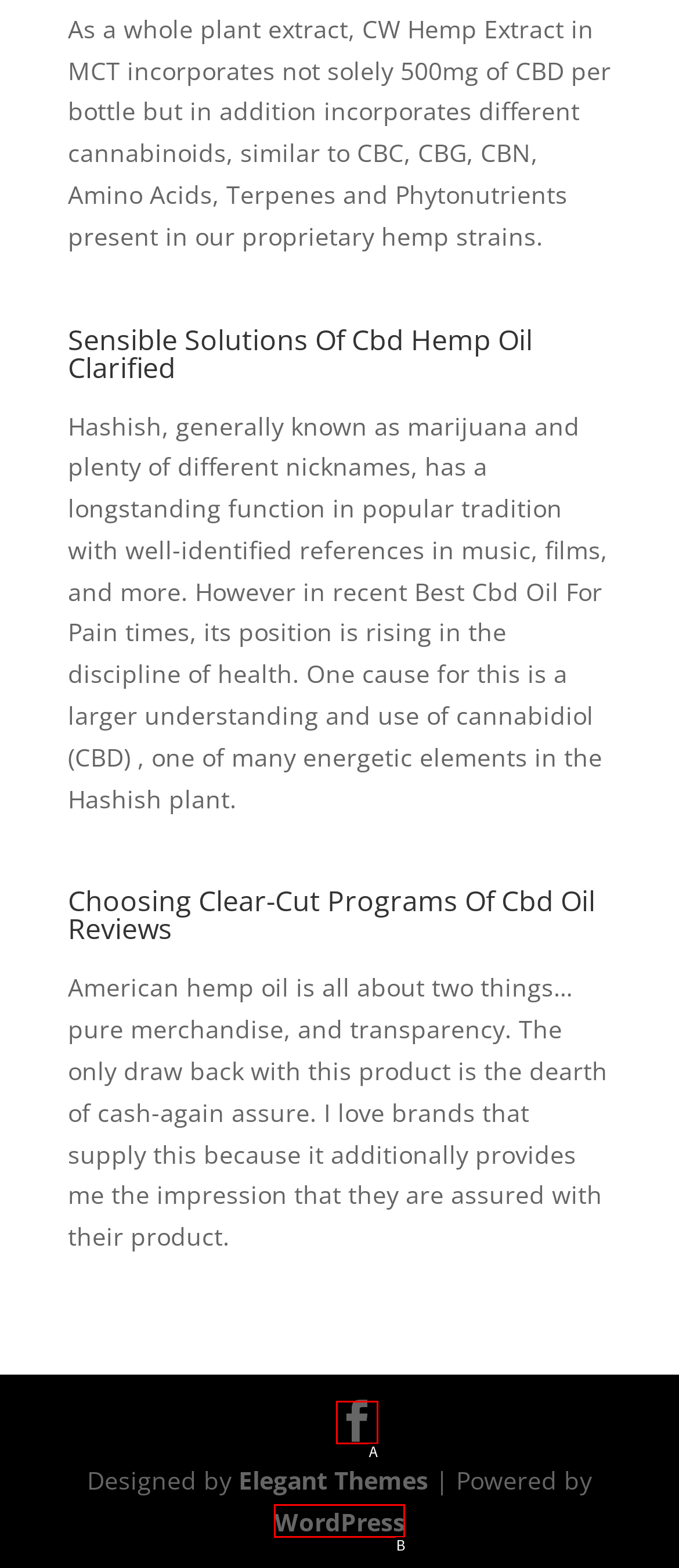Given the description: WordPress, identify the HTML element that corresponds to it. Respond with the letter of the correct option.

B